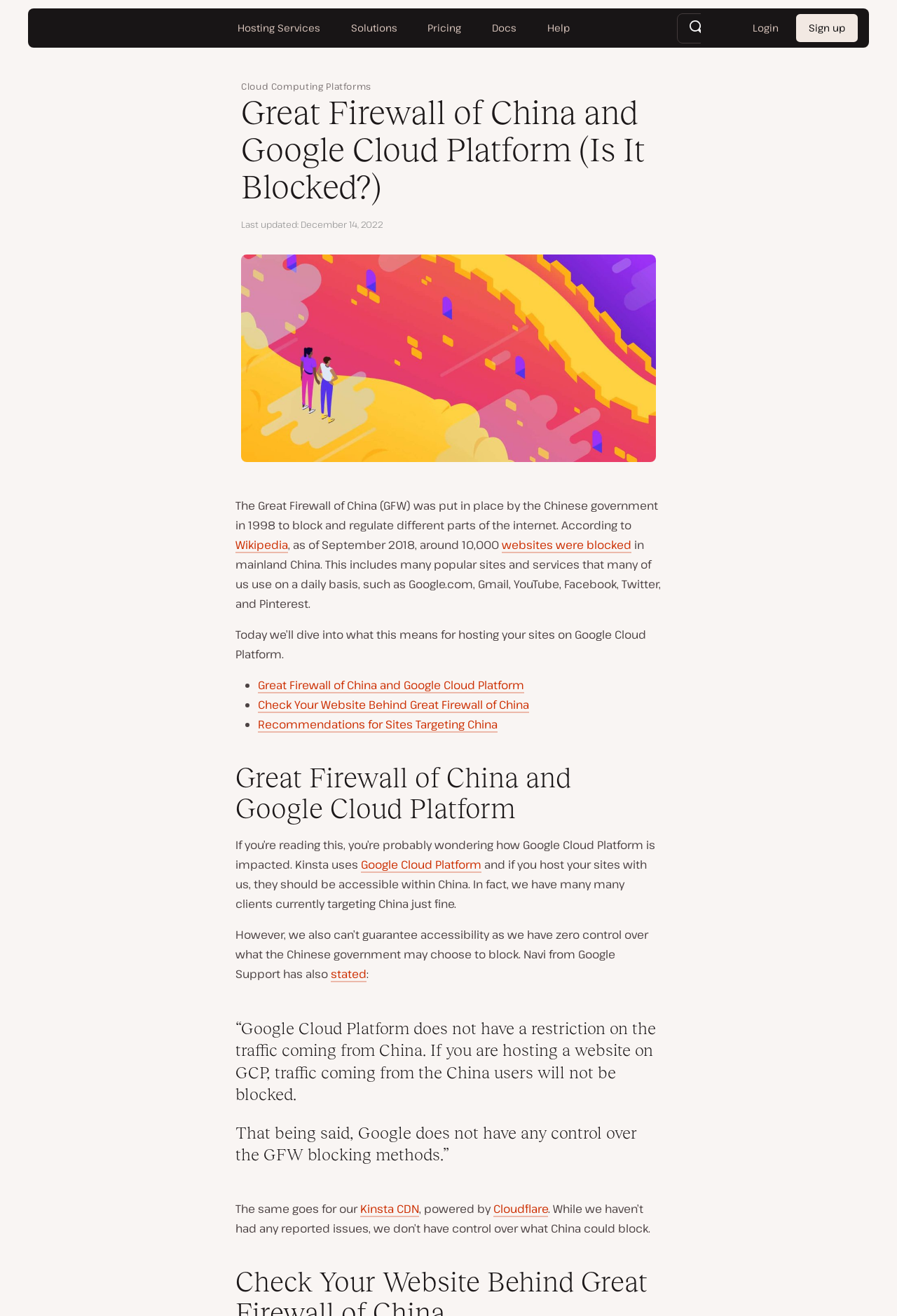Highlight the bounding box coordinates of the region I should click on to meet the following instruction: "Read more about 'Cloud Computing Platforms'".

[0.269, 0.06, 0.414, 0.072]